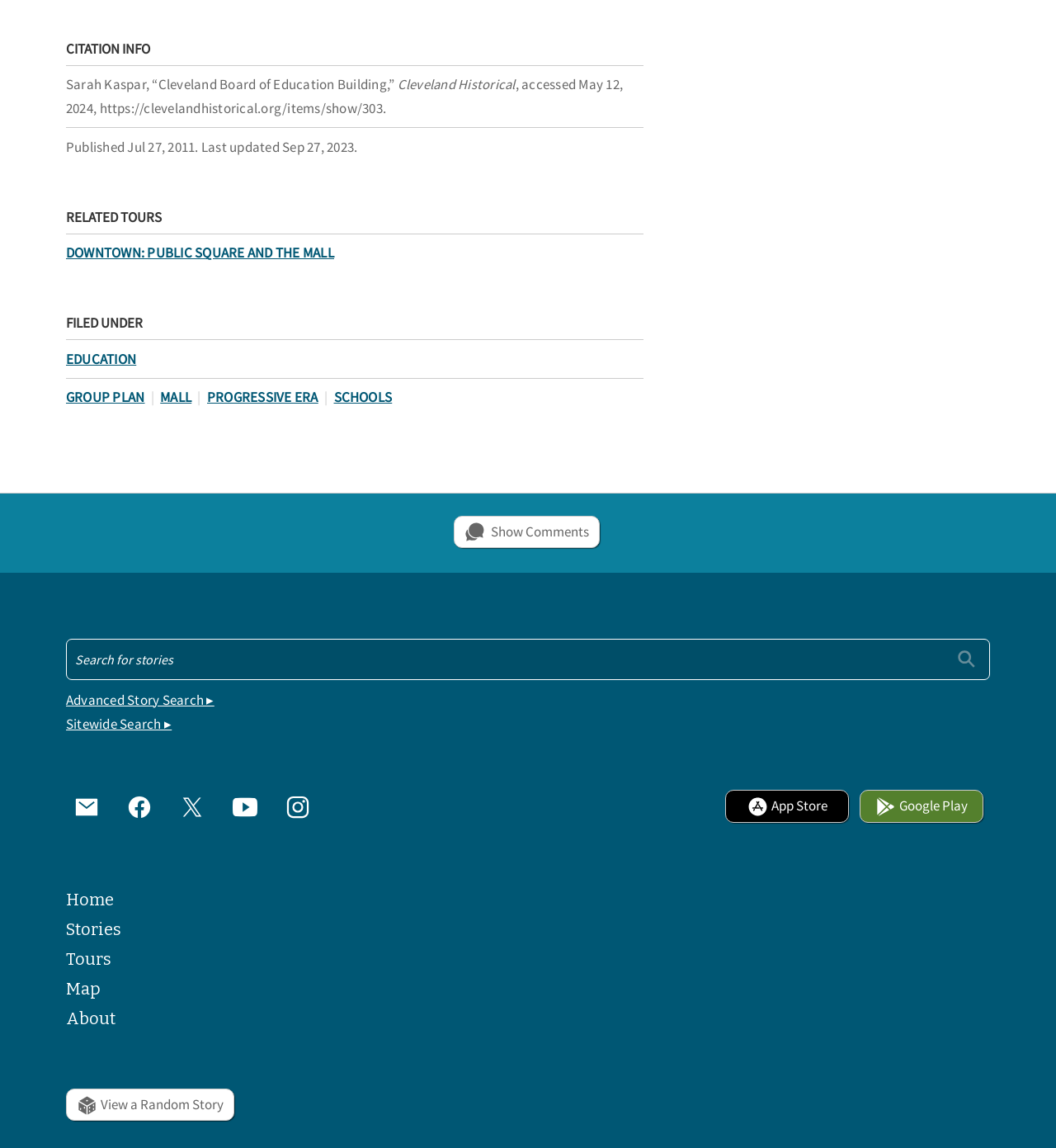Please identify the bounding box coordinates of the area that needs to be clicked to fulfill the following instruction: "click on the 'DOWNTOWN: PUBLIC SQUARE AND THE MALL' link."

[0.062, 0.249, 0.316, 0.264]